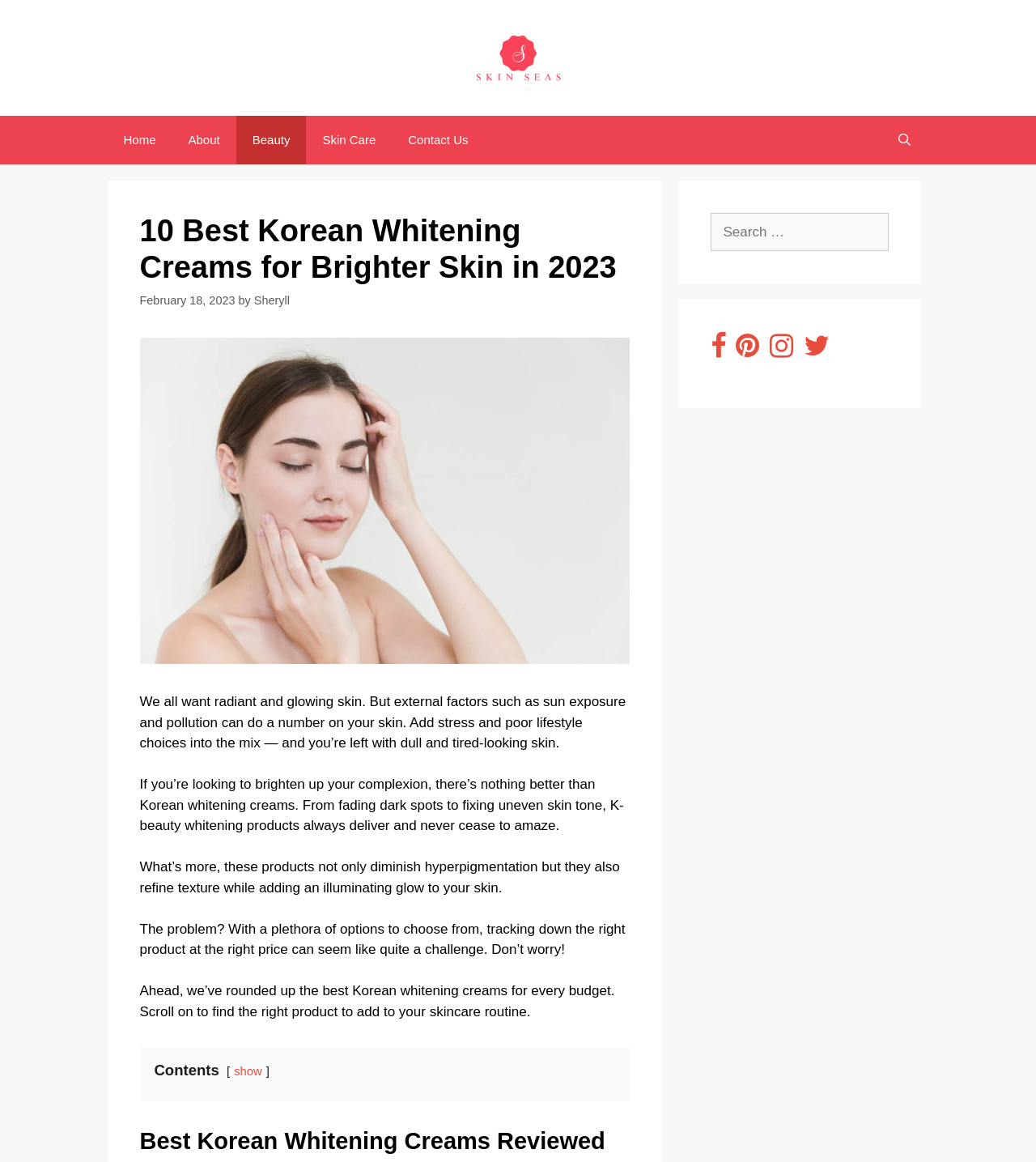What is the author of the article?
Give a single word or phrase as your answer by examining the image.

Sheryll